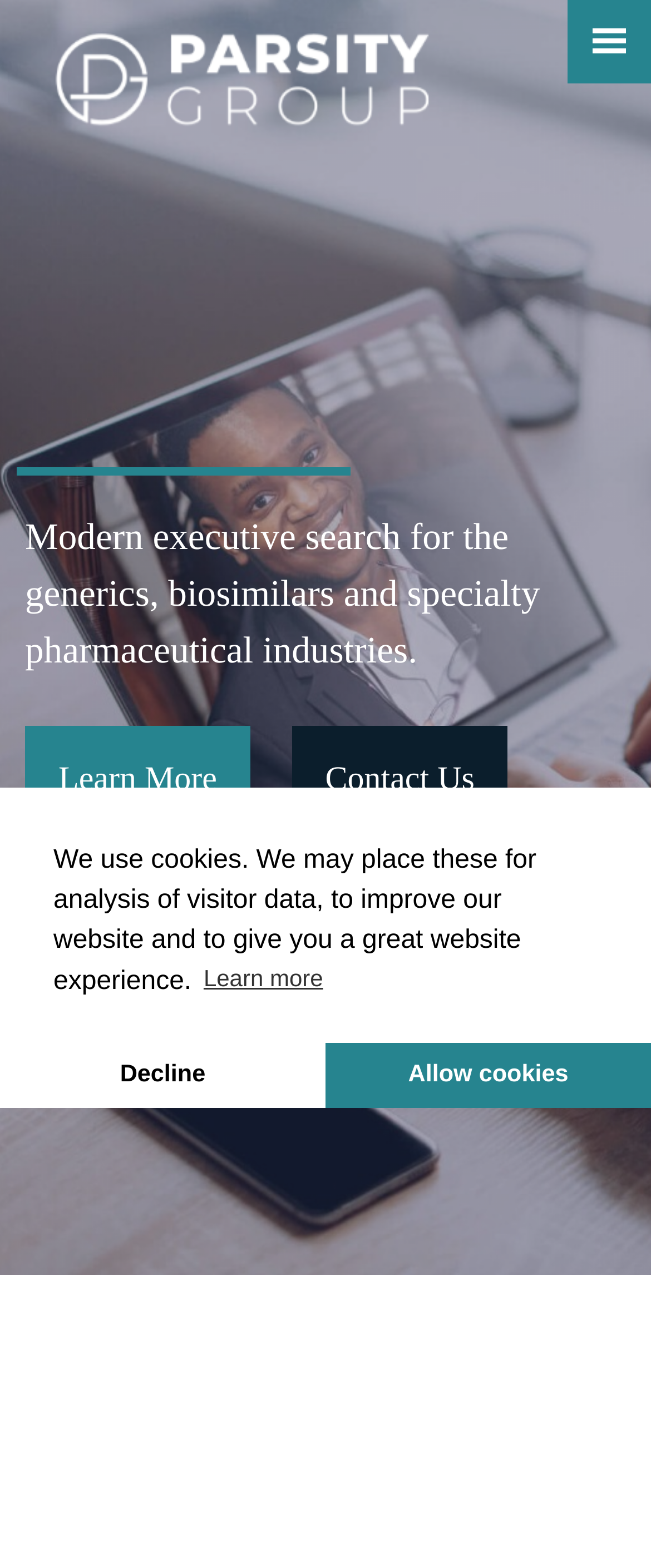Given the element description Decline, identify the bounding box coordinates for the UI element on the webpage screenshot. The format should be (top-left x, top-left y, bottom-right x, bottom-right y), with values between 0 and 1.

[0.0, 0.665, 0.5, 0.707]